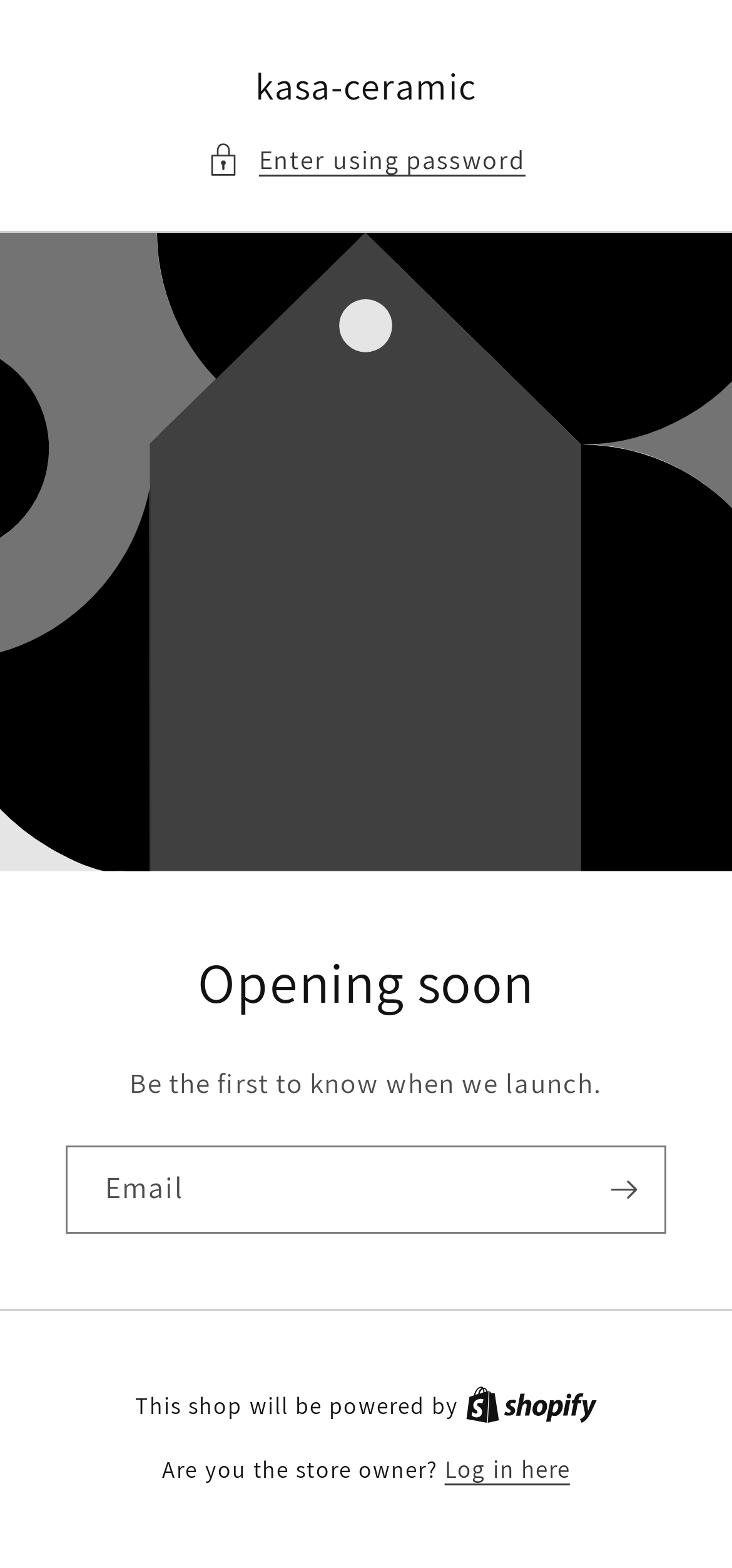Using details from the image, please answer the following question comprehensively:
What is the purpose of the 'Enter using password' button?

The 'Enter using password' button is a login option, likely used for existing users or administrators to access the shop, as it is separate from the main subscription interface.